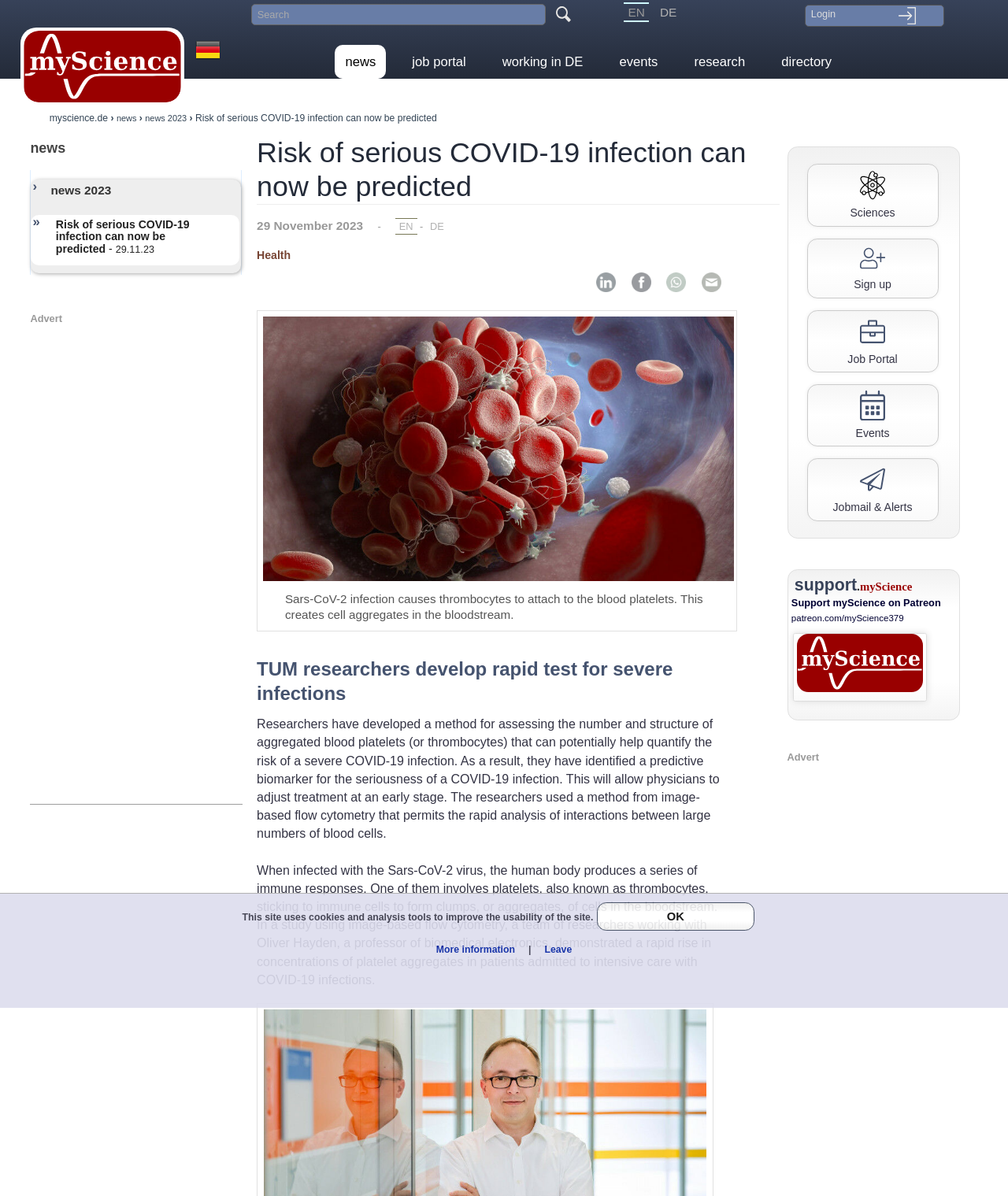Please determine the bounding box coordinates of the area that needs to be clicked to complete this task: 'Login'. The coordinates must be four float numbers between 0 and 1, formatted as [left, top, right, bottom].

[0.801, 0.006, 0.934, 0.018]